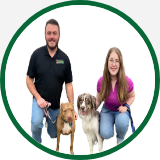Respond to the following question with a brief word or phrase:
What is the color of the brown dog?

Brown